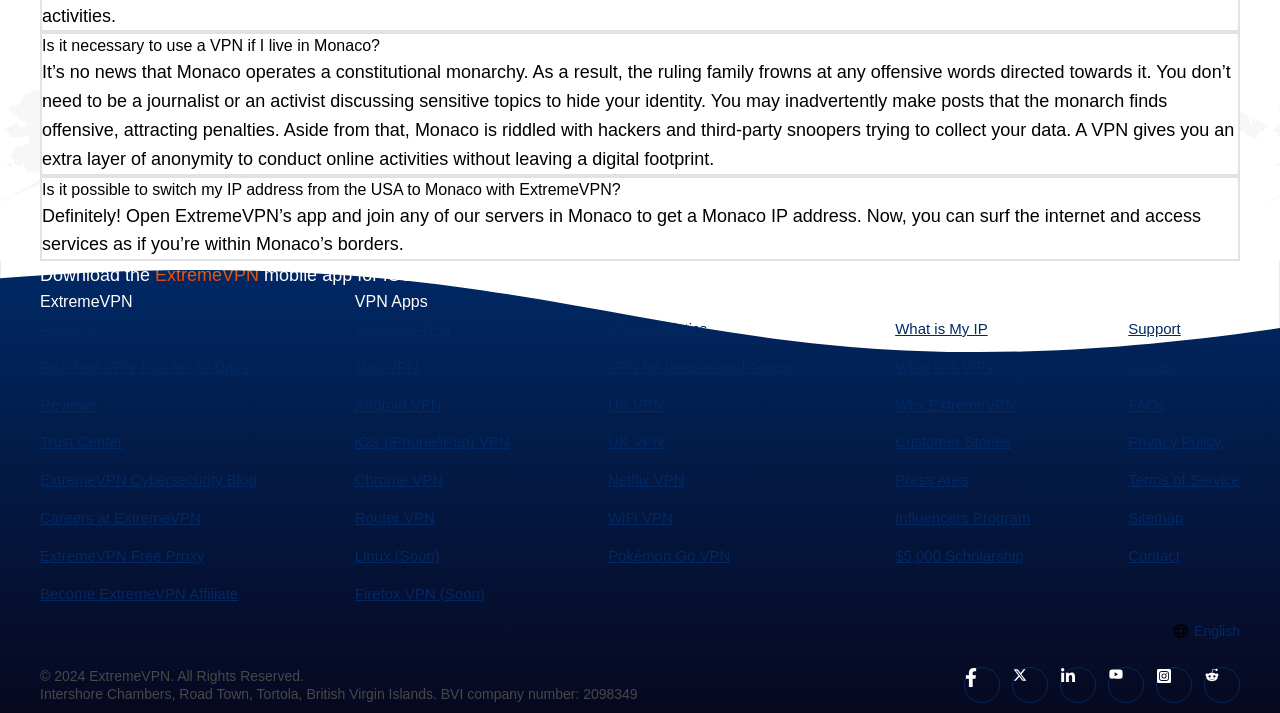Please identify the bounding box coordinates for the region that you need to click to follow this instruction: "Check what is my IP".

[0.699, 0.449, 0.772, 0.473]